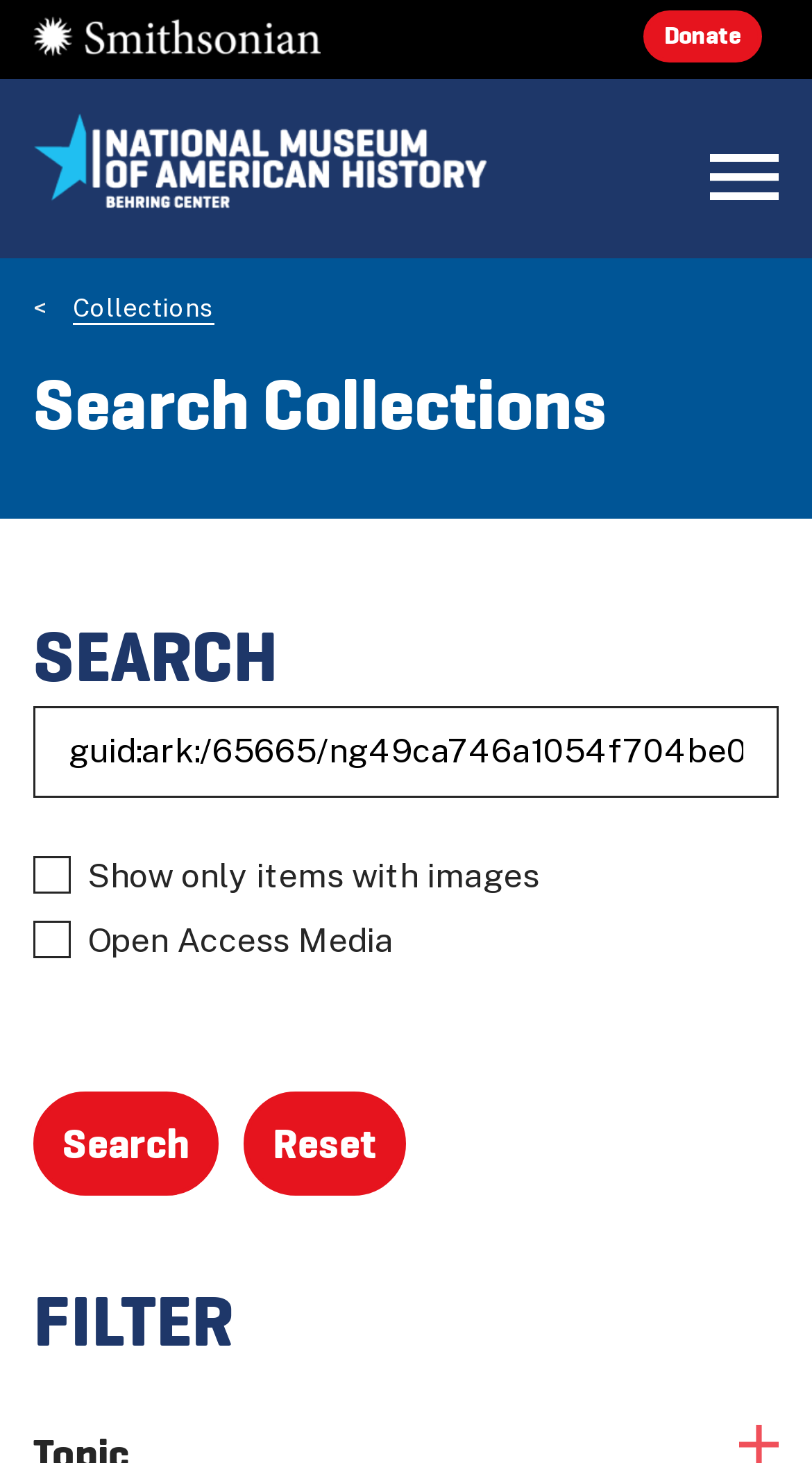Specify the bounding box coordinates of the area that needs to be clicked to achieve the following instruction: "Open Smithsonian website".

[0.041, 0.012, 0.395, 0.039]